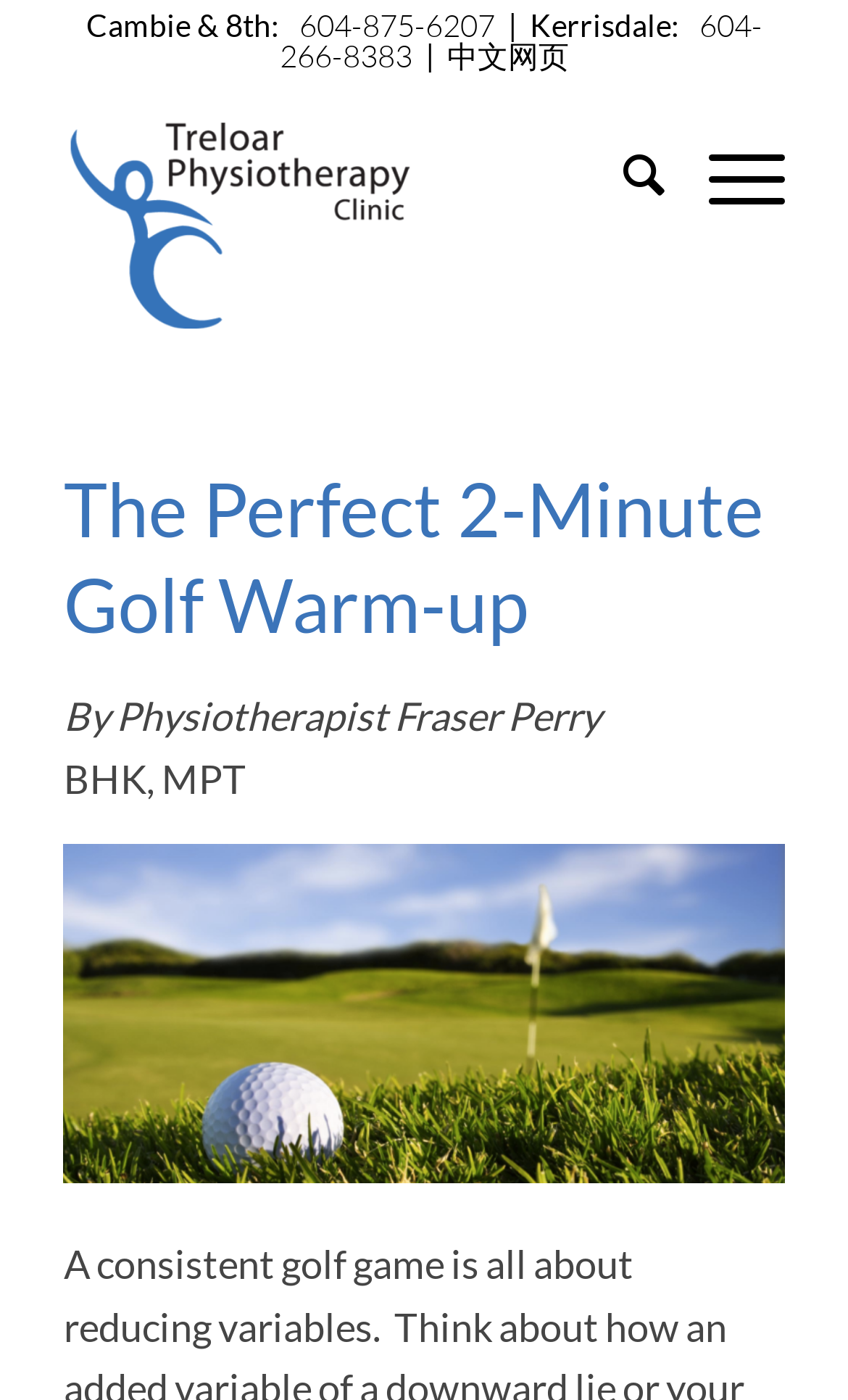What is the profession of Fraser Perry?
Refer to the image and provide a thorough answer to the question.

I found the text 'By Physiotherapist Fraser Perry' on the webpage, which indicates that Fraser Perry is a physiotherapist.